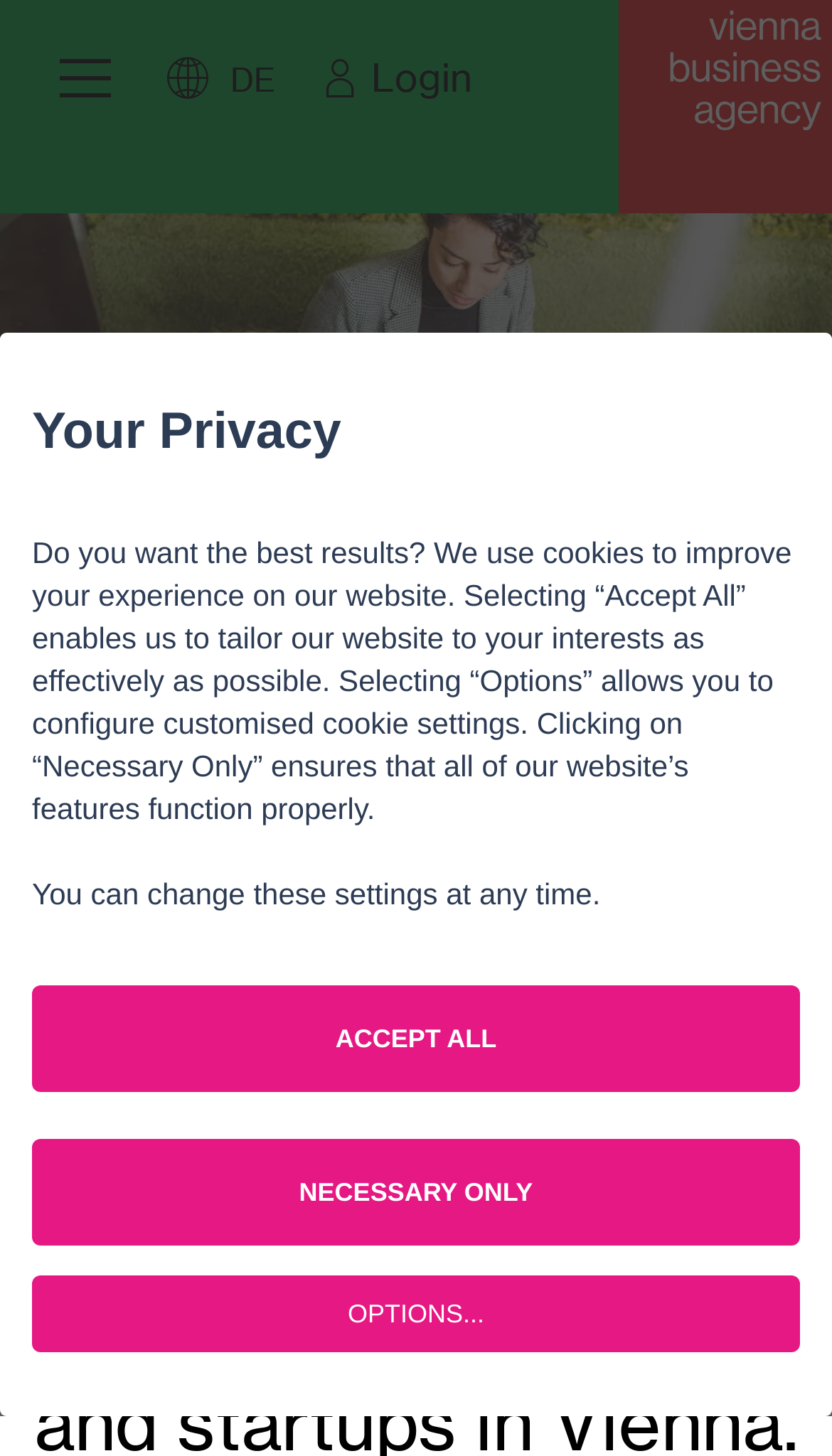How many buttons are there in the cookie settings section?
Ensure your answer is thorough and detailed.

The cookie settings section has three buttons: 'ACCEPT ALL', 'NECESSARY ONLY', and 'OPTIONS...'. These buttons are used to configure customised cookie settings.